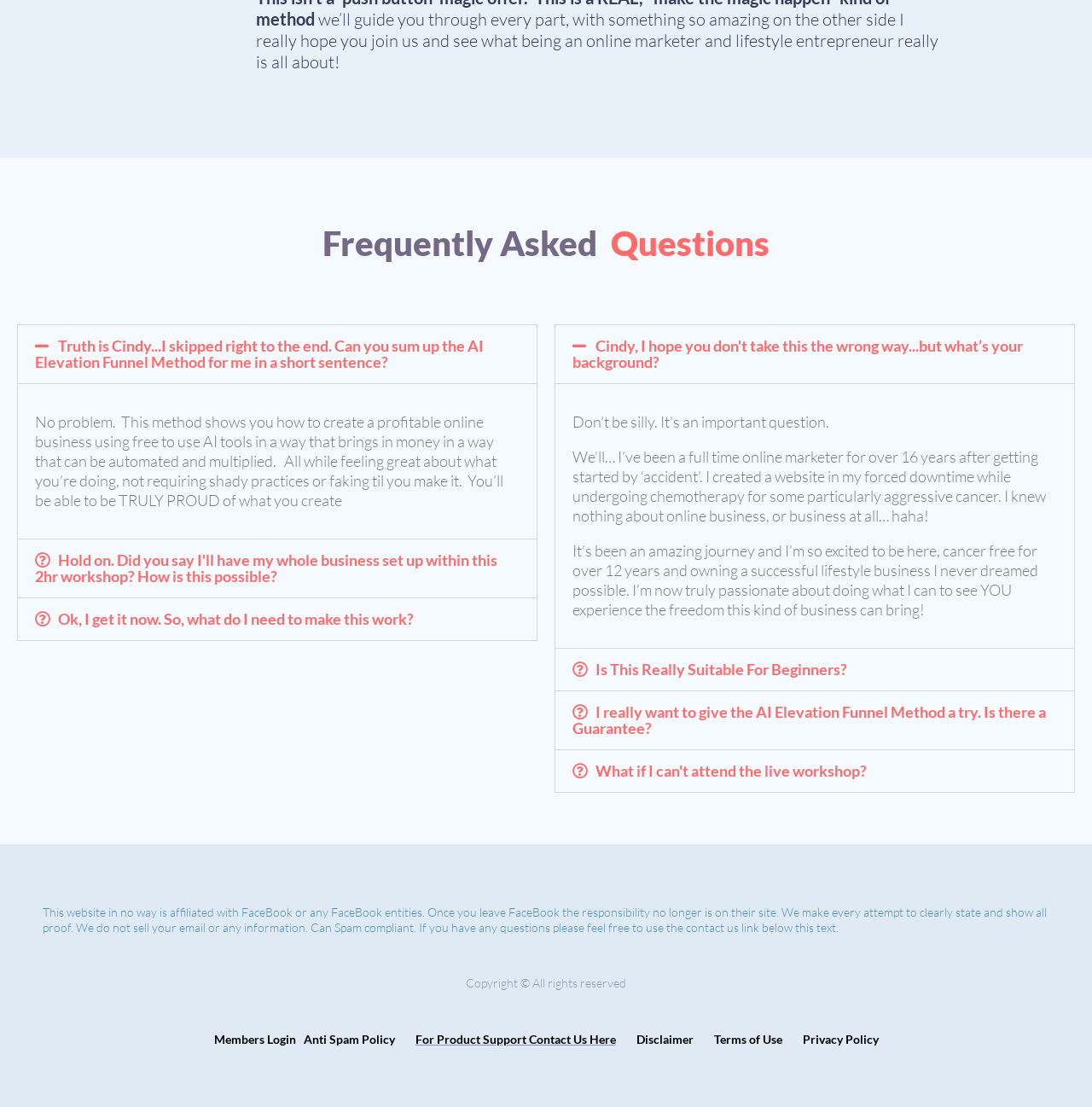Can you give a detailed response to the following question using the information from the image? Is the website affiliated with Facebook?

According to the webpage, this website is in no way affiliated with Facebook or any Facebook entities, and they make every attempt to clearly state and show all proof.